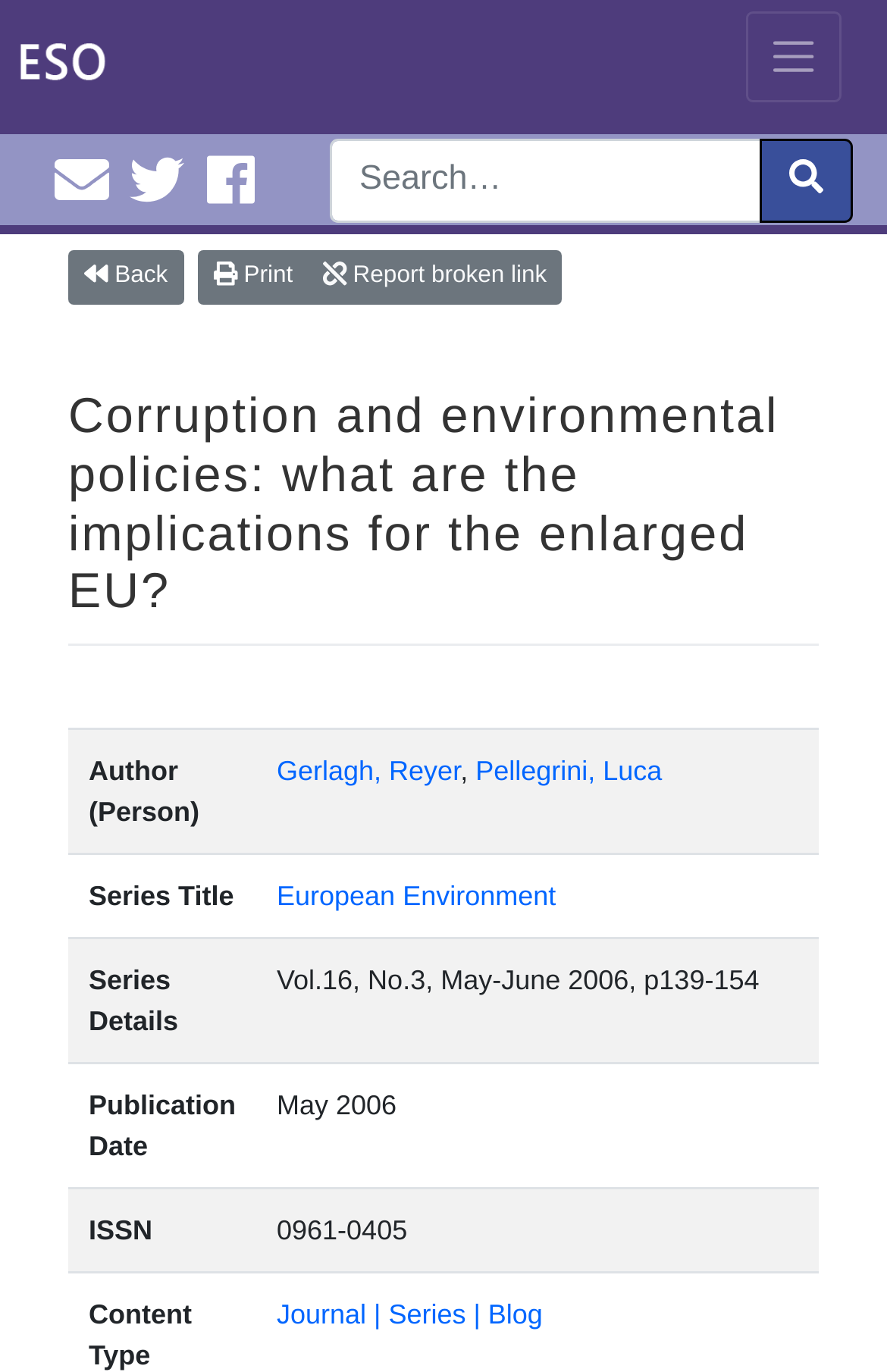What is the ISSN of the publication?
Please respond to the question with a detailed and well-explained answer.

I found the answer by looking at the table with the header 'ISSN' and the corresponding grid cell containing the text '0961-0405'.